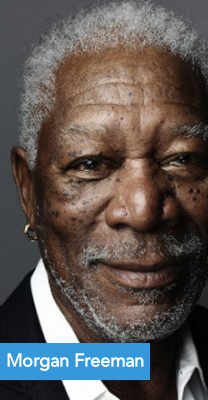Explain the image thoroughly, highlighting all key elements.

This image features a close-up of a distinguished older man with a warm expression and a slight smile. He has gray hair and a neatly groomed beard that showcases his wisdom and experience. The subject is wearing a black jacket over a white shirt, adding to his sophisticated appearance. A blue label is prominently displayed at the bottom, identifying him as "Morgan Freeman." Renowned for his rich voice and impactful performances, Freeman is celebrated as a talented actor and narrator in film and television. This image captures his charismatic essence, reflecting both his individuality and the regard in which he is held in the entertainment industry.